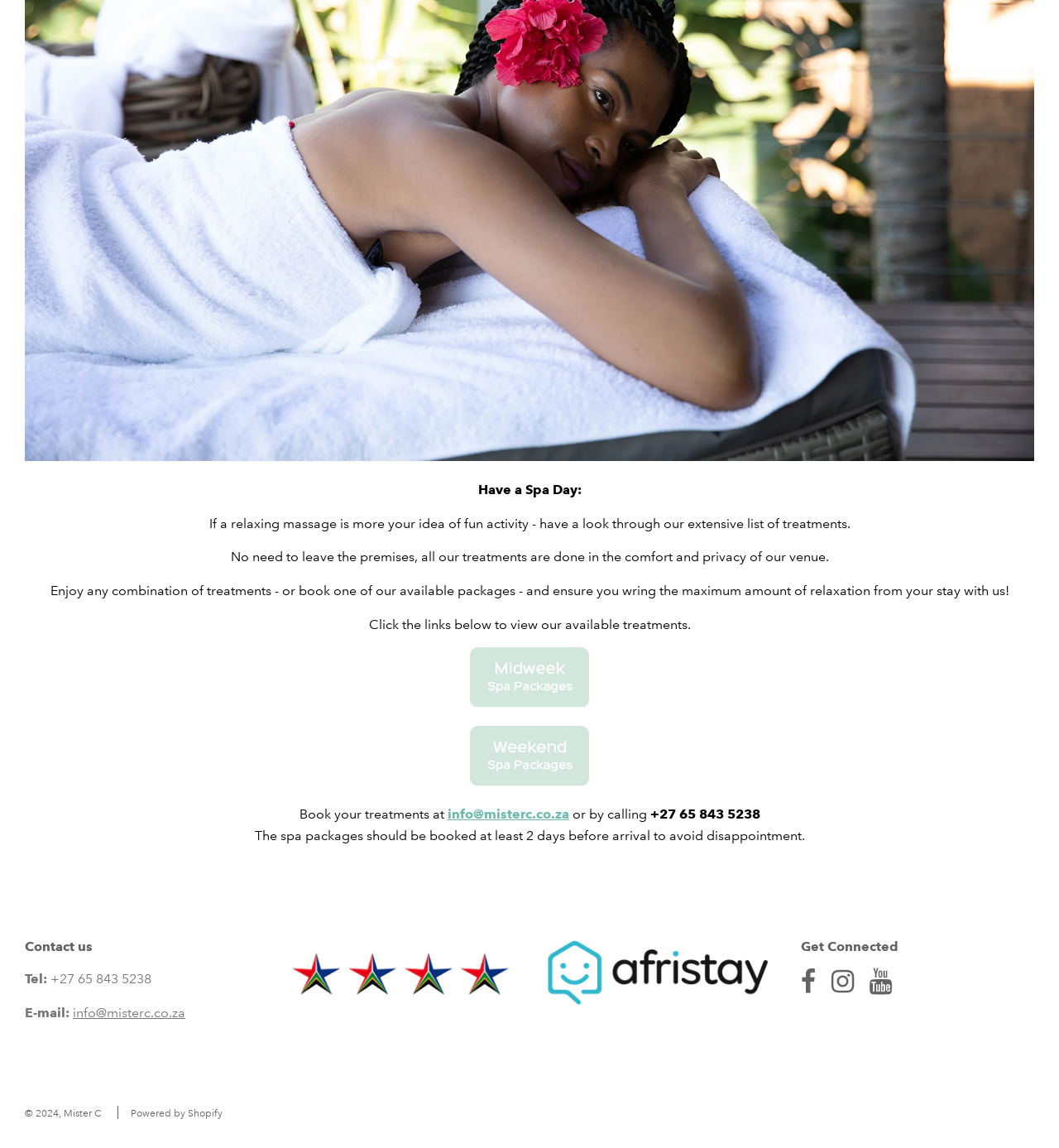Extract the bounding box coordinates for the HTML element that matches this description: "title="Midweek Spa"". The coordinates should be four float numbers between 0 and 1, i.e., [left, top, right, bottom].

[0.444, 0.605, 0.556, 0.619]